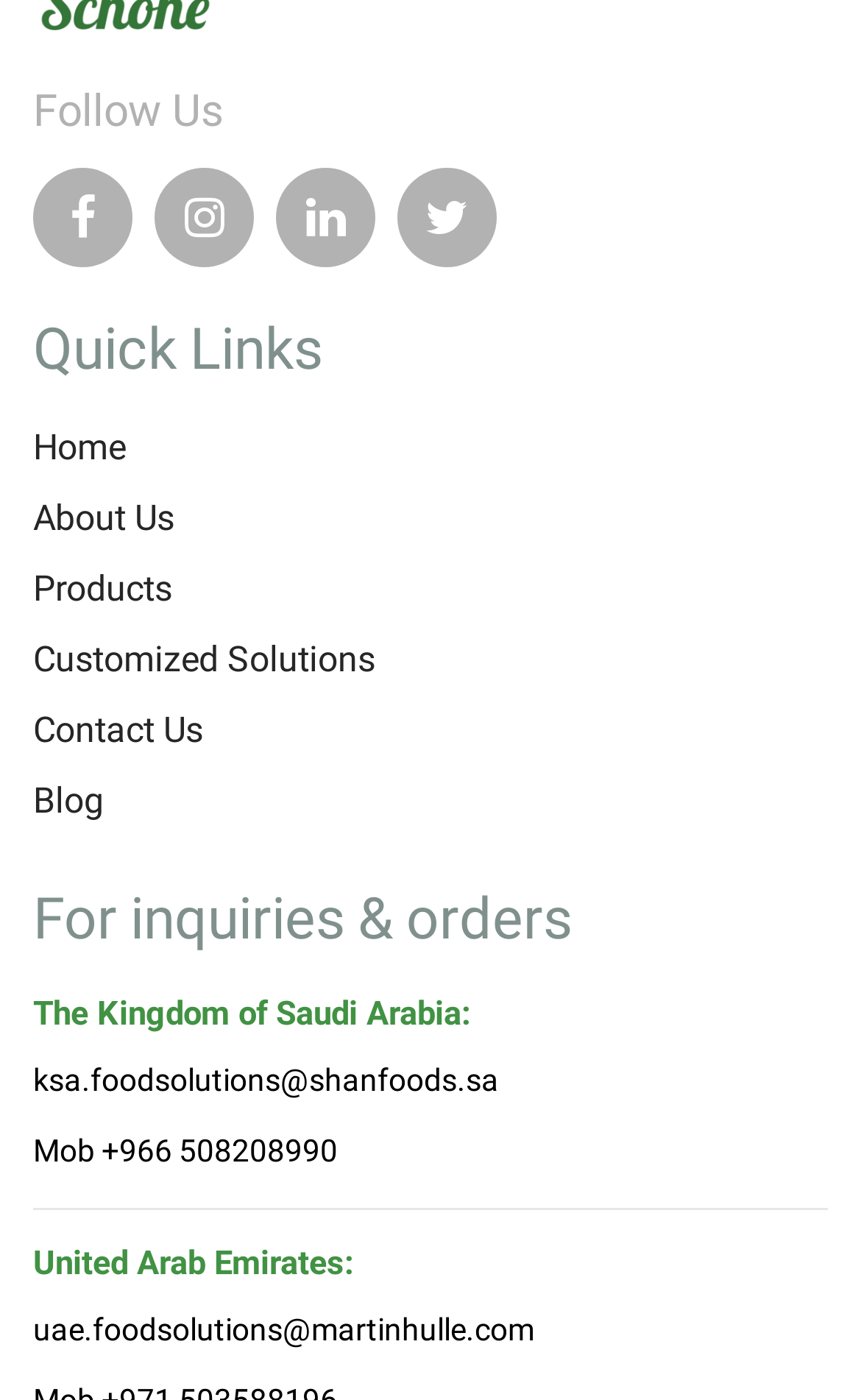Provide the bounding box coordinates for the UI element described in this sentence: "Blog". The coordinates should be four float values between 0 and 1, i.e., [left, top, right, bottom].

[0.038, 0.557, 0.121, 0.587]